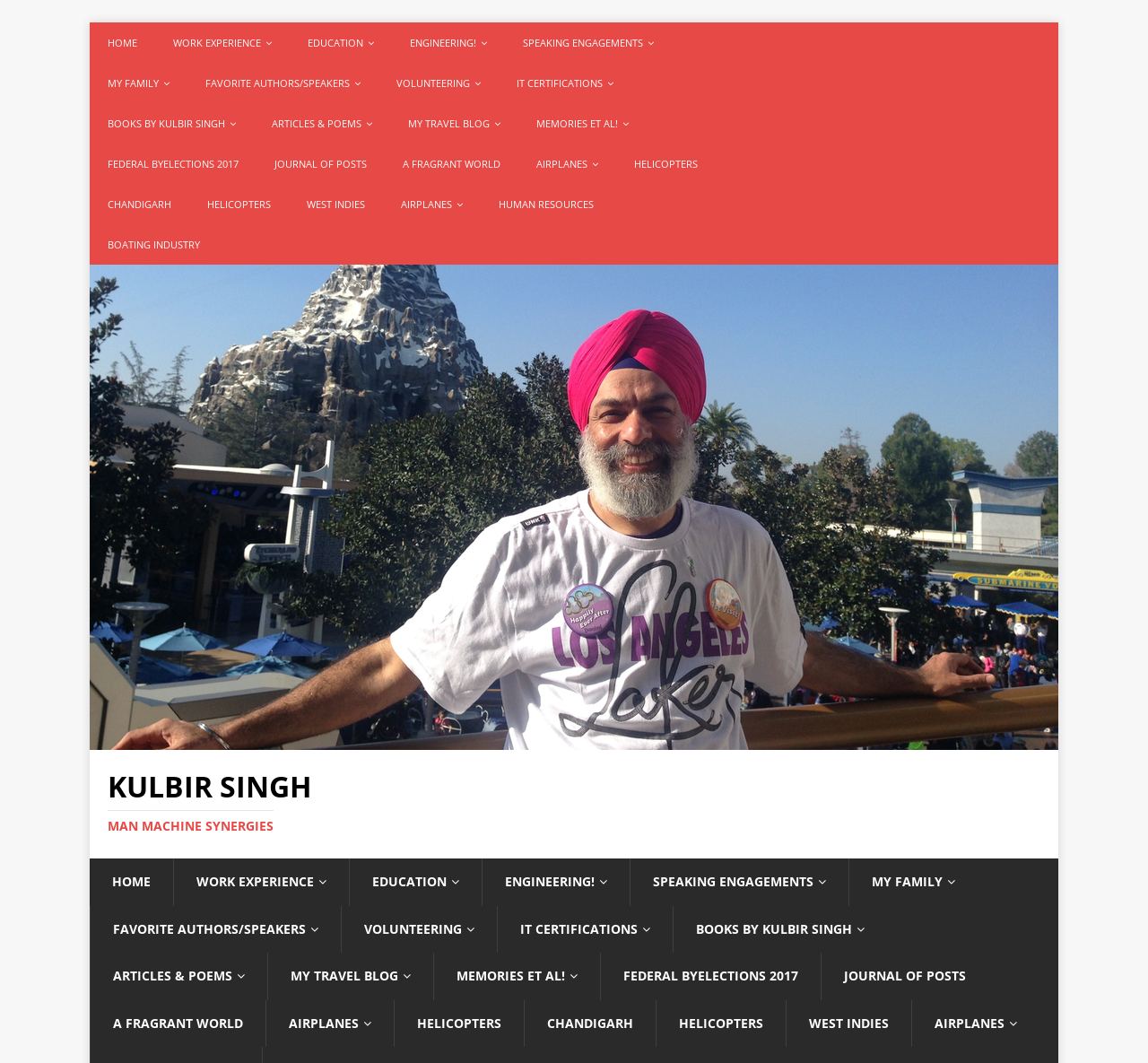Provide a one-word or brief phrase answer to the question:
How many links are there on the webpage?

More than 30